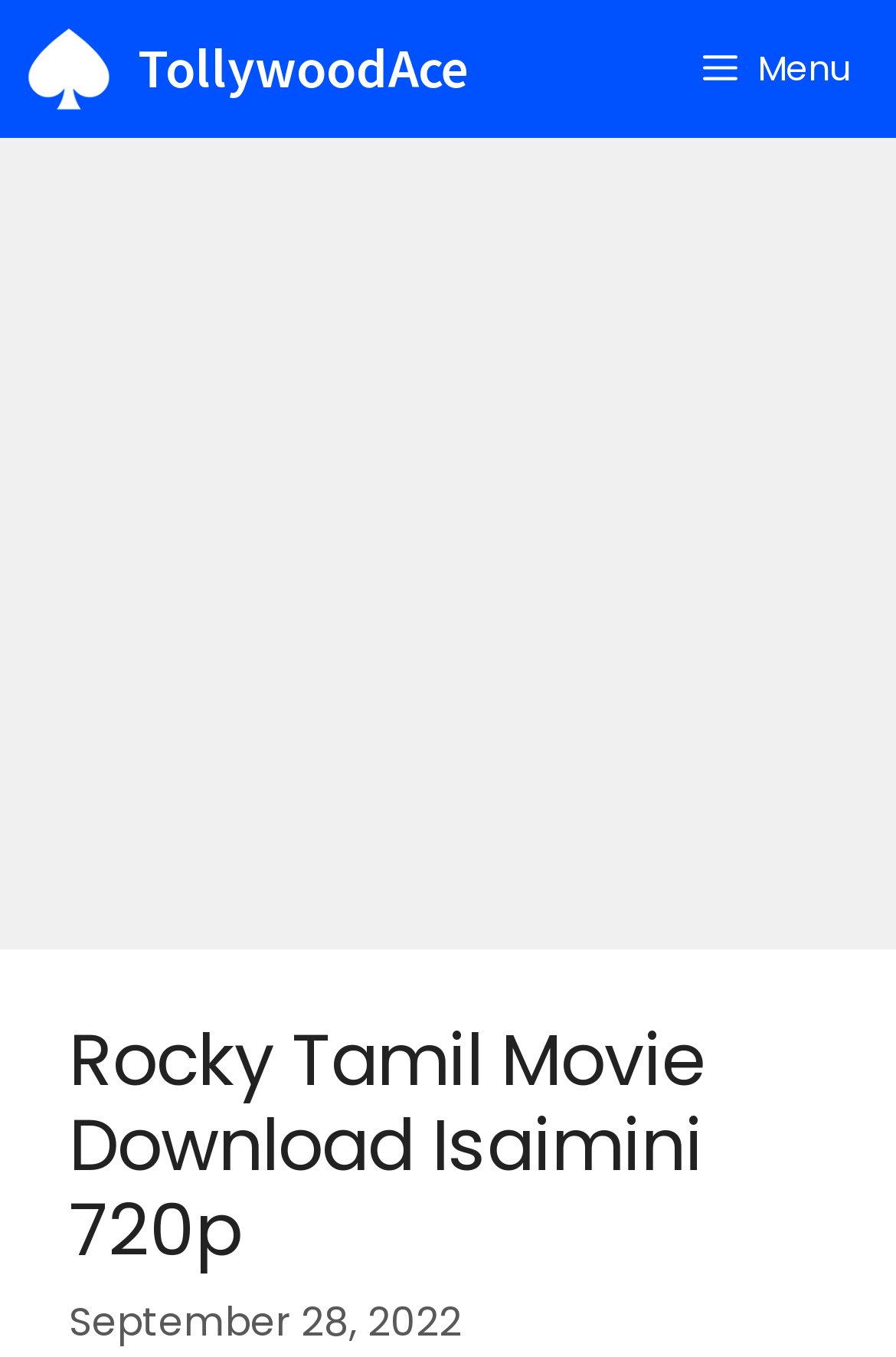Answer the question in a single word or phrase:
When was the movie information posted?

September 28, 2022